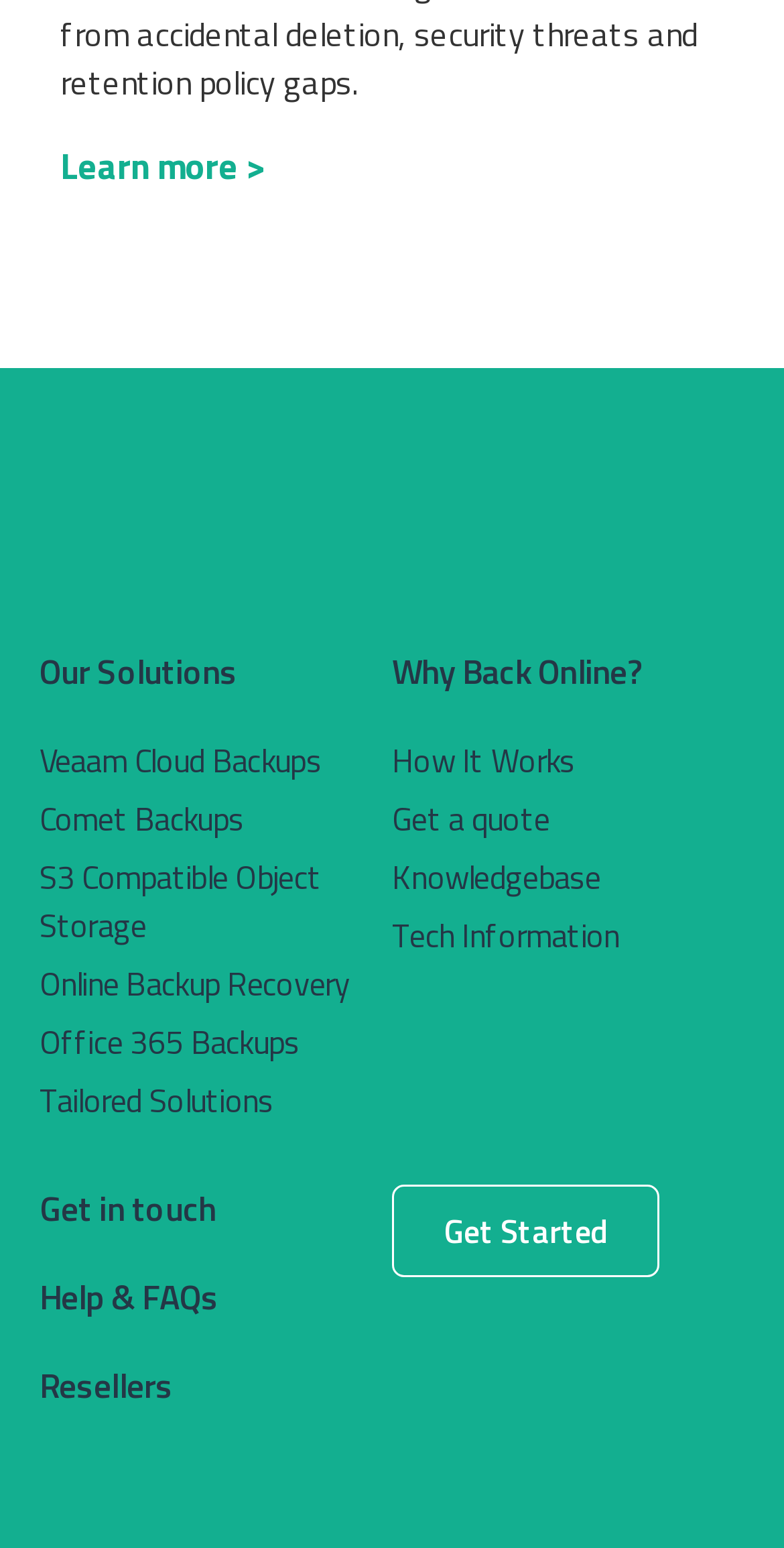Identify the bounding box coordinates of the area you need to click to perform the following instruction: "View knowledgebase for technical information".

[0.5, 0.55, 0.95, 0.582]